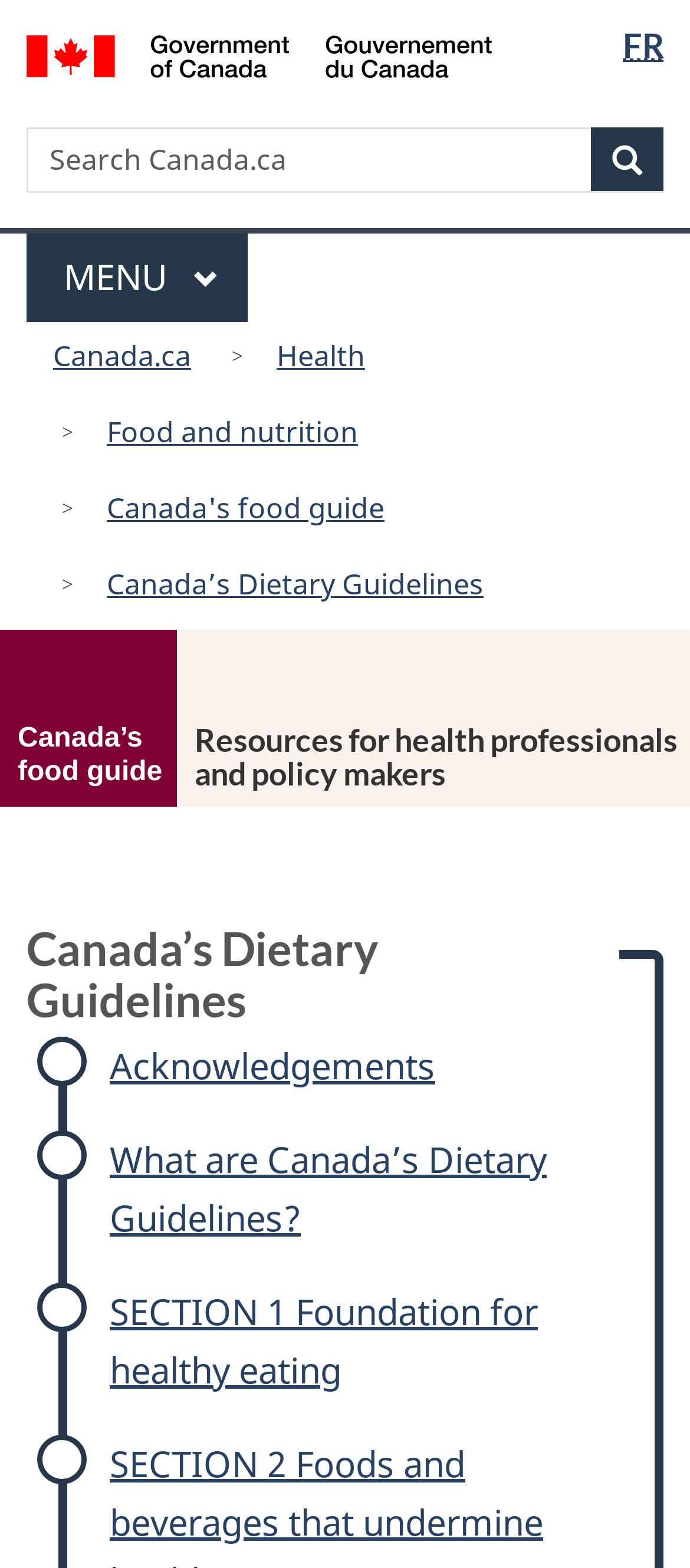Please find and provide the title of the webpage.

Canada’s Dietary Guidelines